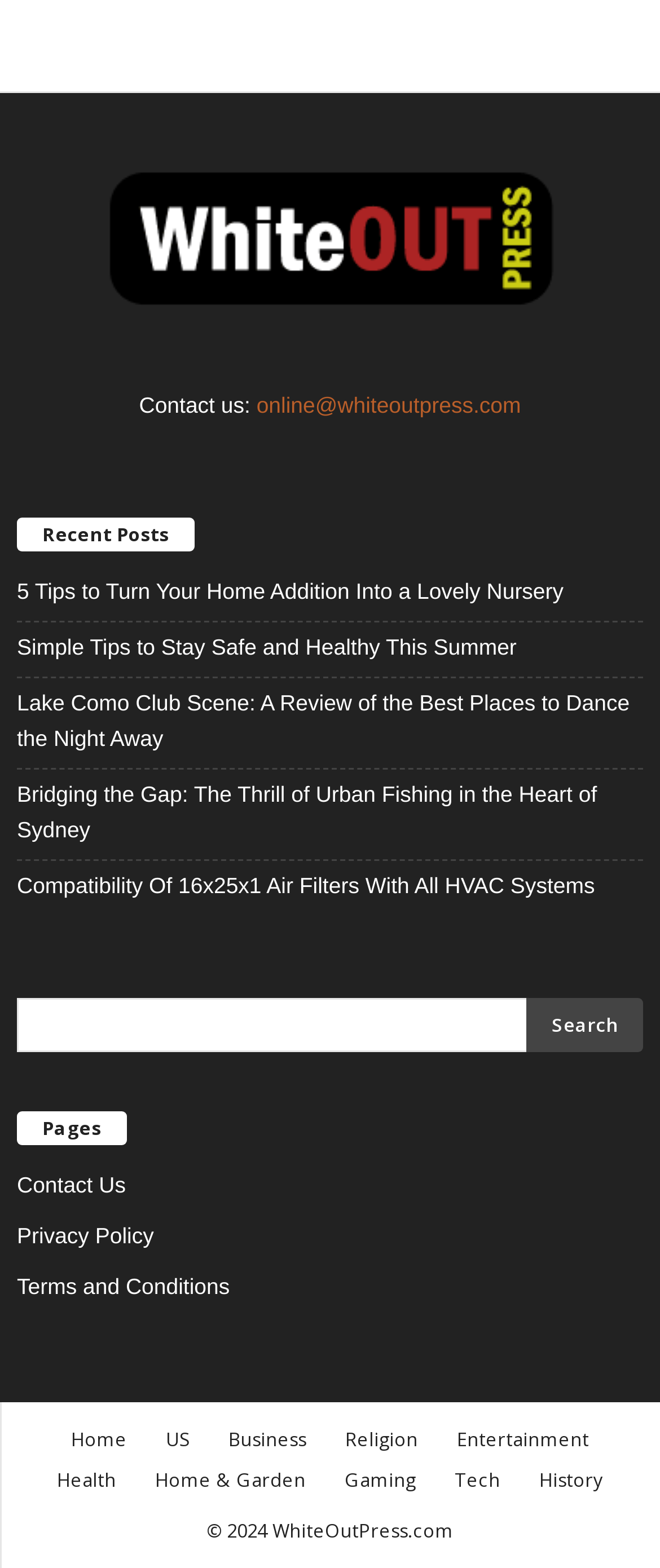What is the name of the website?
Provide a short answer using one word or a brief phrase based on the image.

Whiteout Press